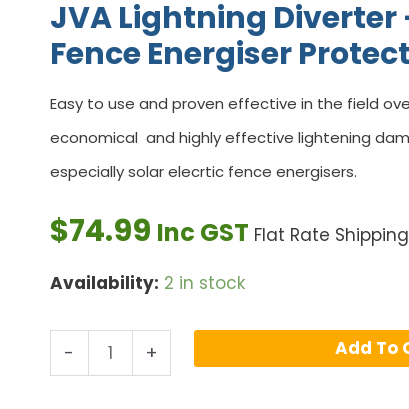How many units are available in stock?
Please provide a comprehensive answer based on the contents of the image.

The caption states that there are currently 2 units of the JVA Lightning Diverter available in stock, indicating the product's availability for purchase.